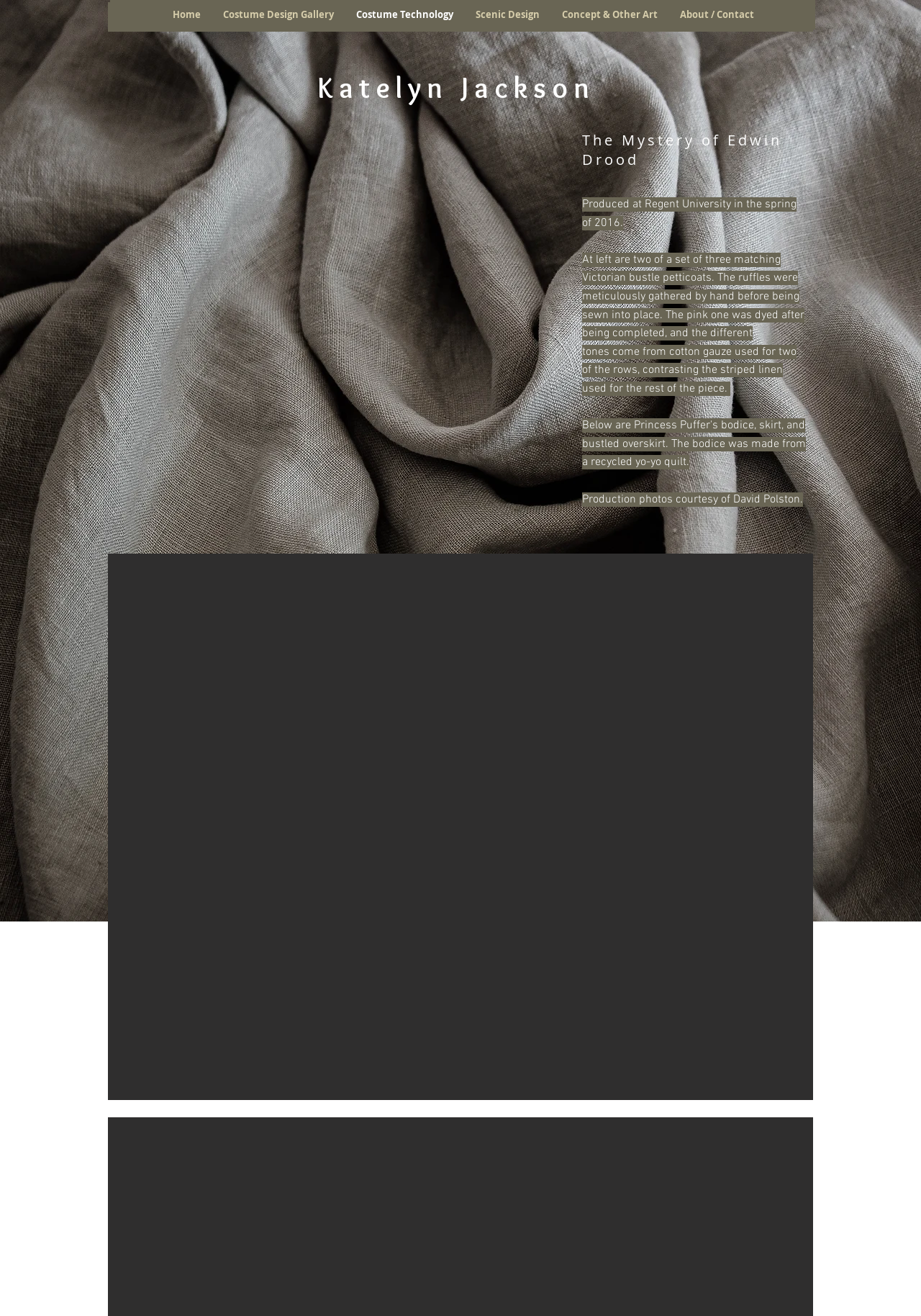Could you specify the bounding box coordinates for the clickable section to complete the following instruction: "open photo slideshow"?

[0.117, 0.421, 0.883, 0.836]